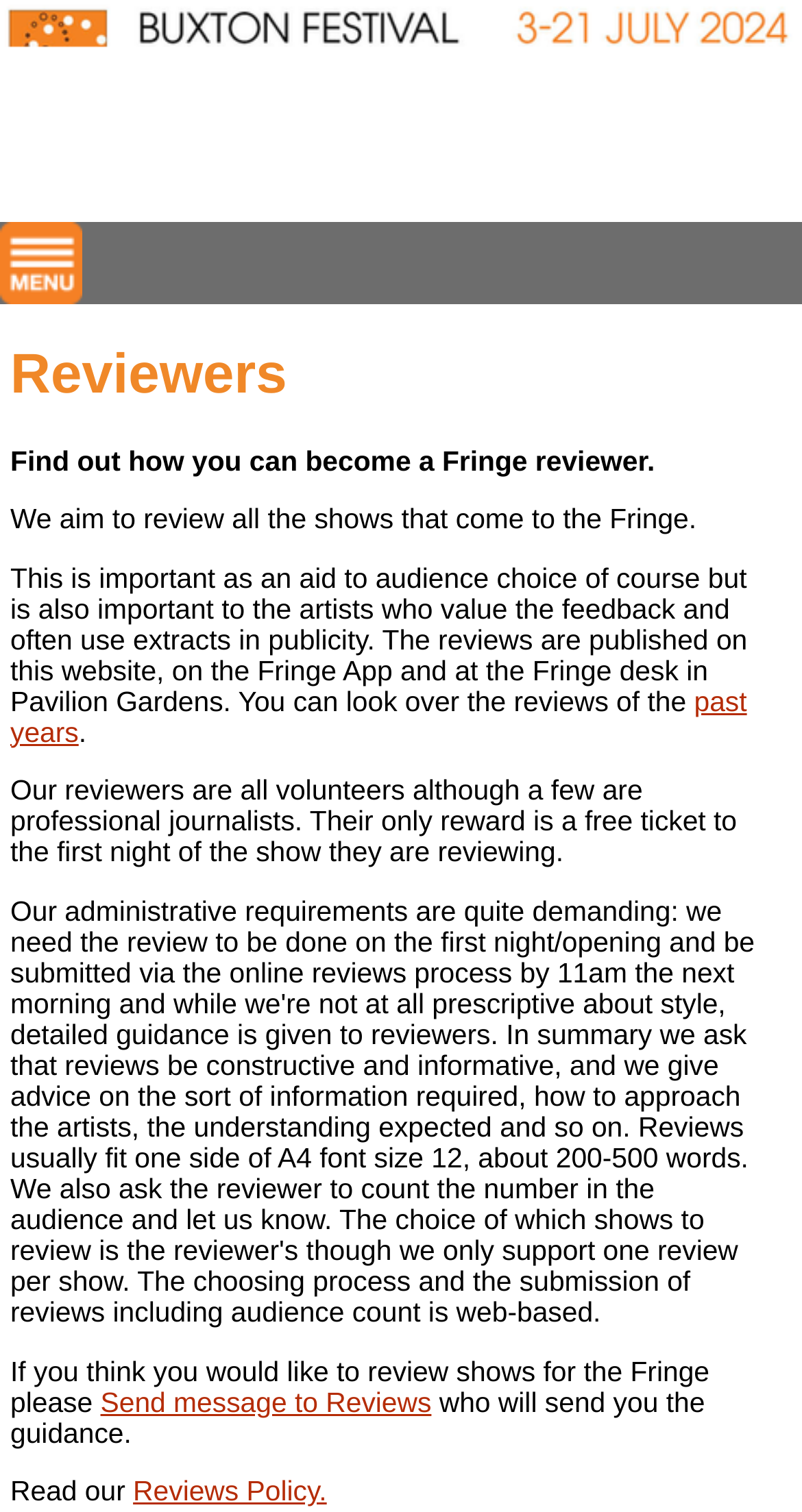Provide the bounding box coordinates of the UI element this sentence describes: "Send message to Reviews".

[0.125, 0.917, 0.538, 0.937]